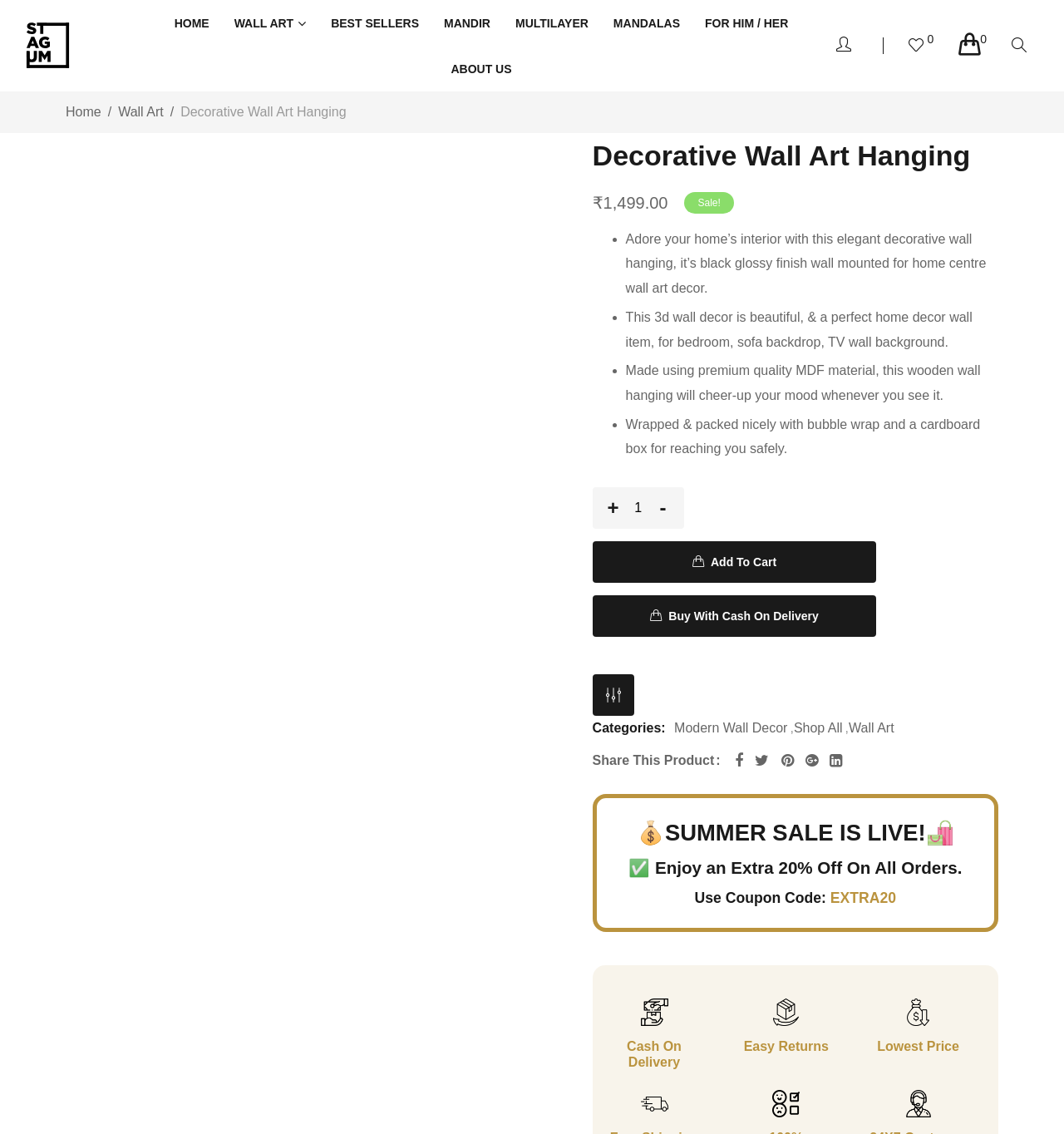Give an in-depth explanation of the webpage layout and content.

This webpage is about a decorative wall art hanging product from STAGUM. At the top, there is a navigation menu with links to "HOME", "WALL ART", "BEST SELLERS", and other categories. Below the navigation menu, there is a breadcrumb trail showing the current page's location: "Home / Wall Art / Decorative Wall Art Hanging".

The main content area features a large image of the decorative wall art hanging, which takes up most of the width of the page. Above the image, there is a heading that reads "Decorative Wall Art Hanging". Below the image, there are four smaller images showcasing different aspects of the product.

To the right of the image, there is a section with product details, including the price (₹1,499.00) and a "Sale!" label. Below the price, there is a list of product features, including a description of the product, its material, and packaging.

Further down the page, there are buttons to add the product to the cart or to buy it with cash on delivery. There is also a link to compare the product with others and a section showing the product's categories, including "Modern Wall Decor" and "Wall Art".

The page also features a section to share the product on social media, with links to Facebook, Twitter, and other platforms. Additionally, there is a banner at the bottom of the page advertising a summer sale with an extra 20% off on all orders, along with a coupon code. The page also highlights the benefits of shopping on the website, including cash on delivery, easy returns, and the lowest price guarantee.